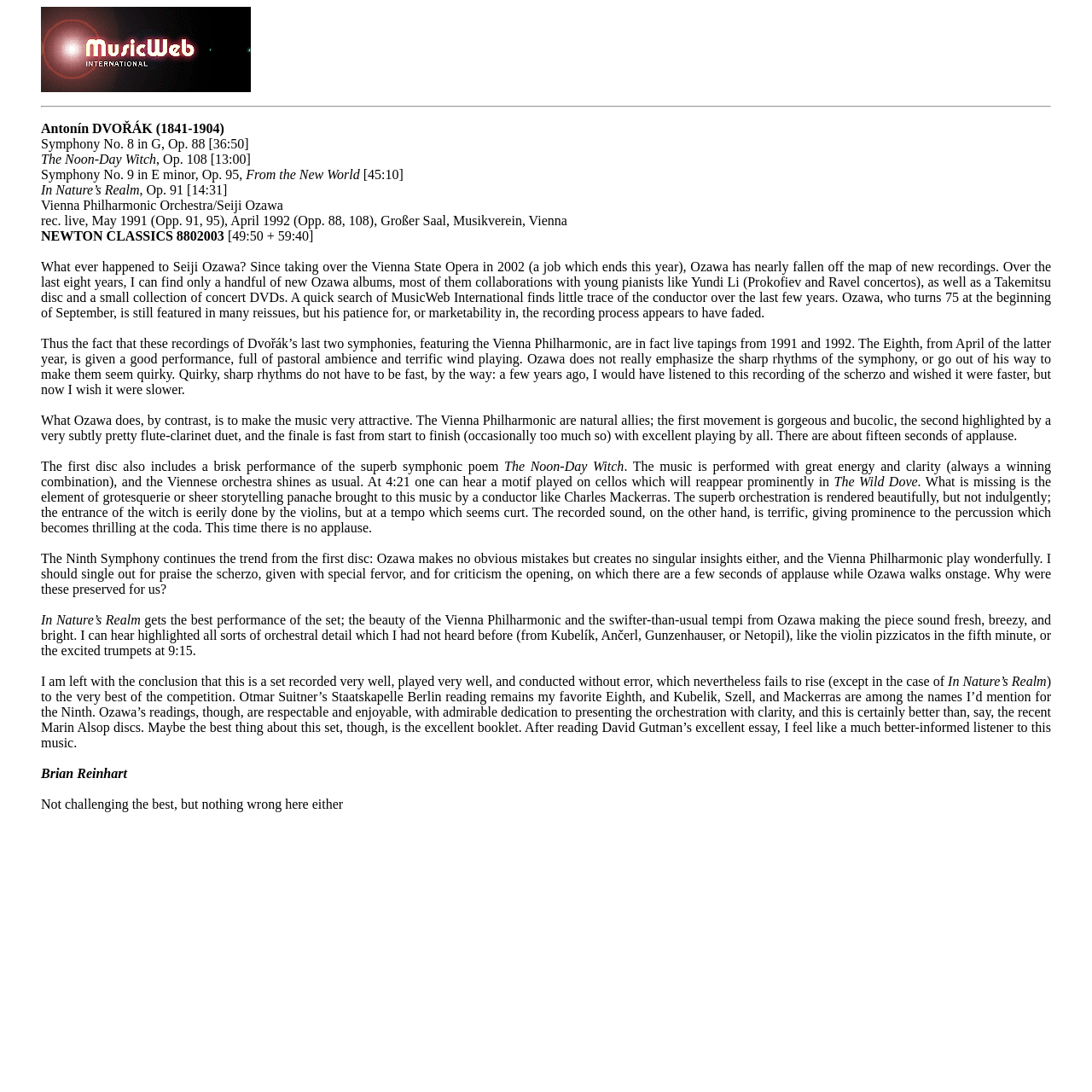What is the composer's name?
Use the image to answer the question with a single word or phrase.

Antonín Dvořák